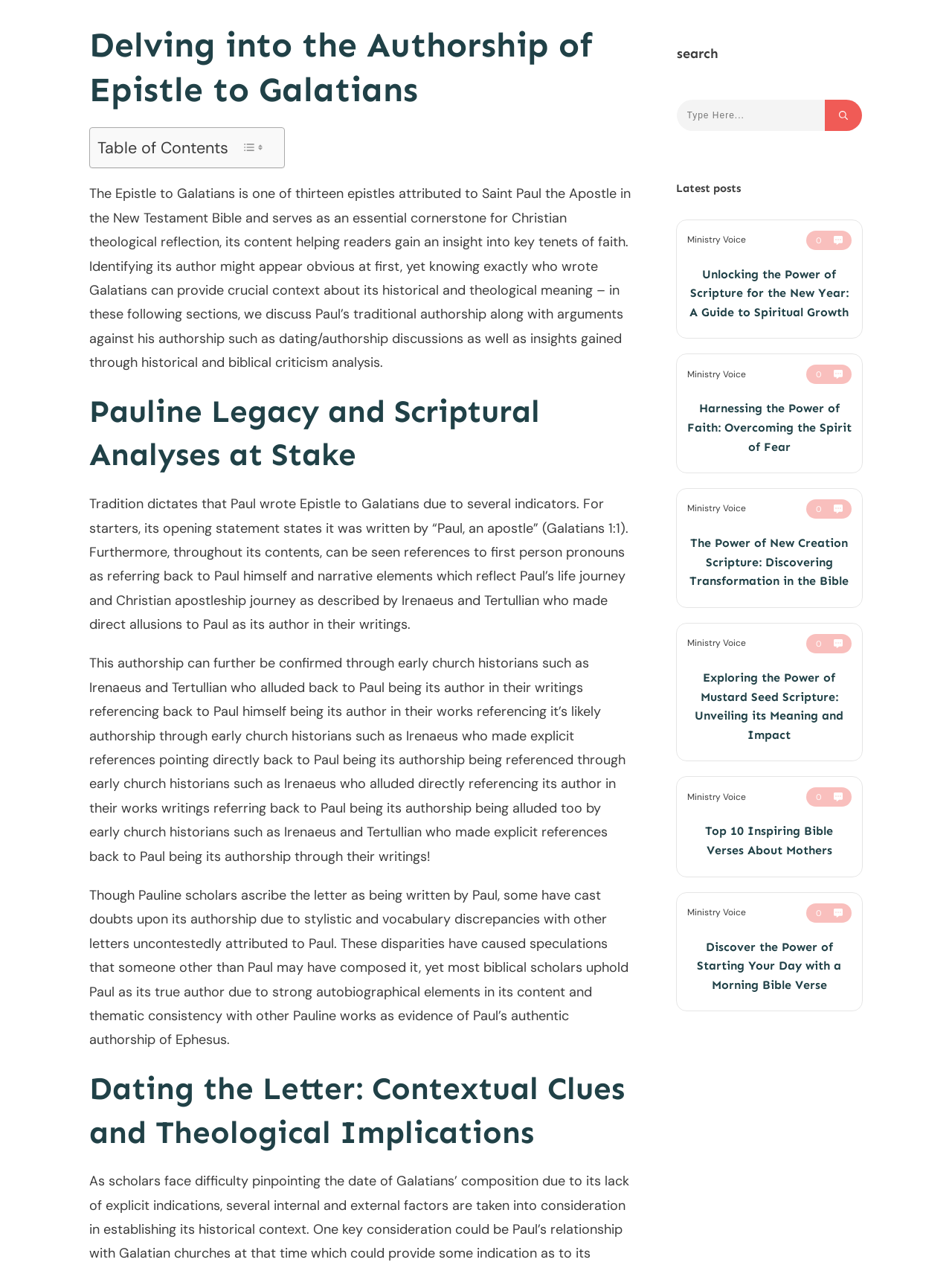Please specify the bounding box coordinates in the format (top-left x, top-left y, bottom-right x, bottom-right y), with all values as floating point numbers between 0 and 1. Identify the bounding box of the UI element described by: Toggle

[0.248, 0.107, 0.283, 0.125]